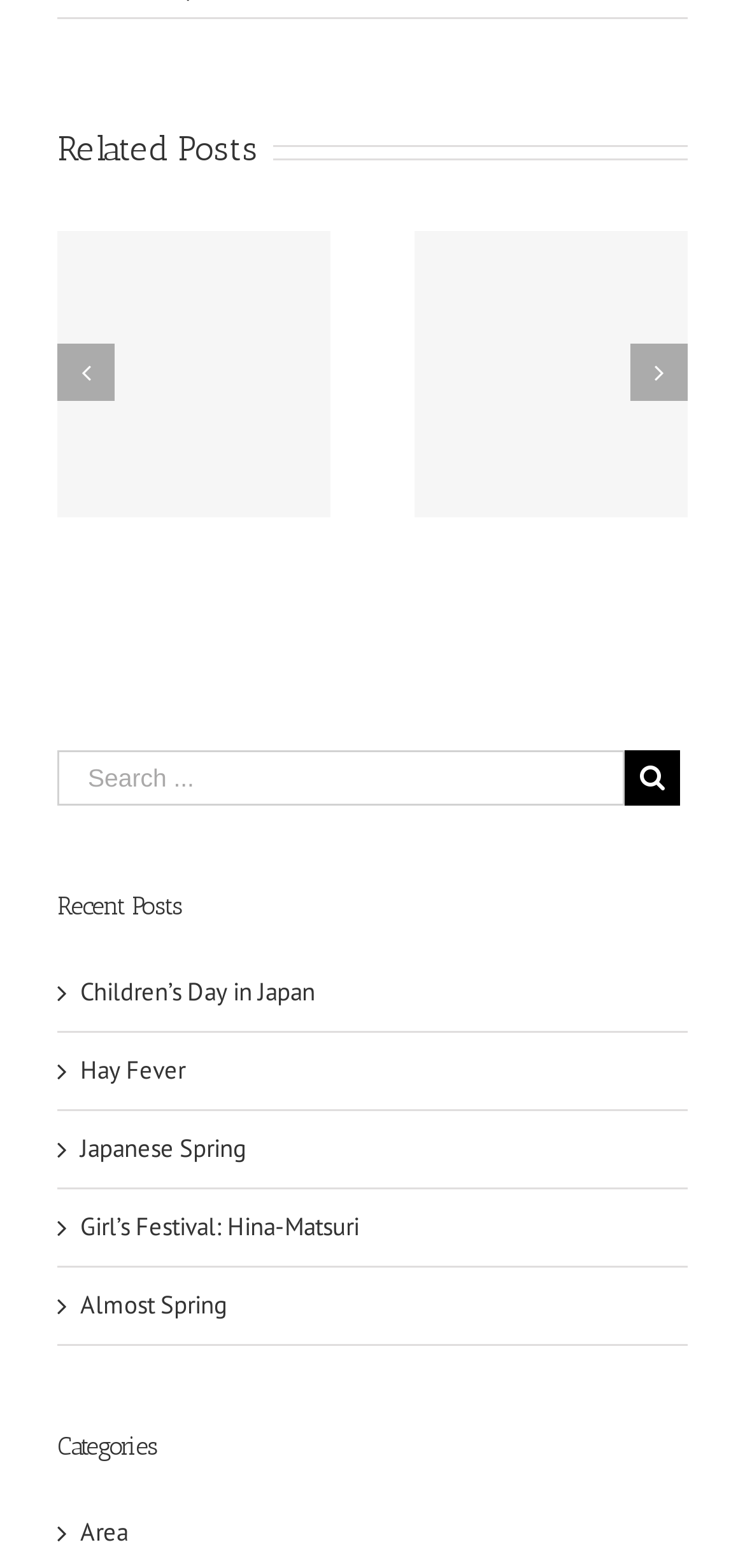Locate the bounding box coordinates of the element that needs to be clicked to carry out the instruction: "Browse categories". The coordinates should be given as four float numbers ranging from 0 to 1, i.e., [left, top, right, bottom].

[0.077, 0.914, 0.923, 0.932]